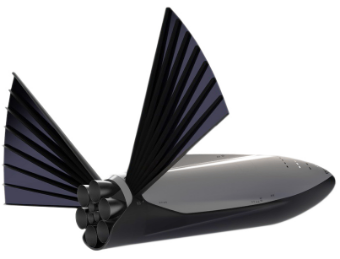Explain the image in detail, mentioning the main subjects and background elements.

This image depicts a back-quarter view of a conceptual rendering of the interplanetary spaceship designed by SpaceX as part of the ITS (Interplanetary Transport System) launch vehicle. The spacecraft features a sleek aerodynamic body with extended solar panels, showcasing its modern engineering design. At the rear, it is equipped with six powerful vacuum-optimized Raptor engines, highlighting its capability for both orbital ascent and interplanetary travel. Designed to carry up to 450 tonnes of cargo, this spaceship is intended for long-duration missions, including transport to Mars, following a propellant refill in Earth orbit. The innovative design emphasizes reuse, critical for future space exploration efforts.